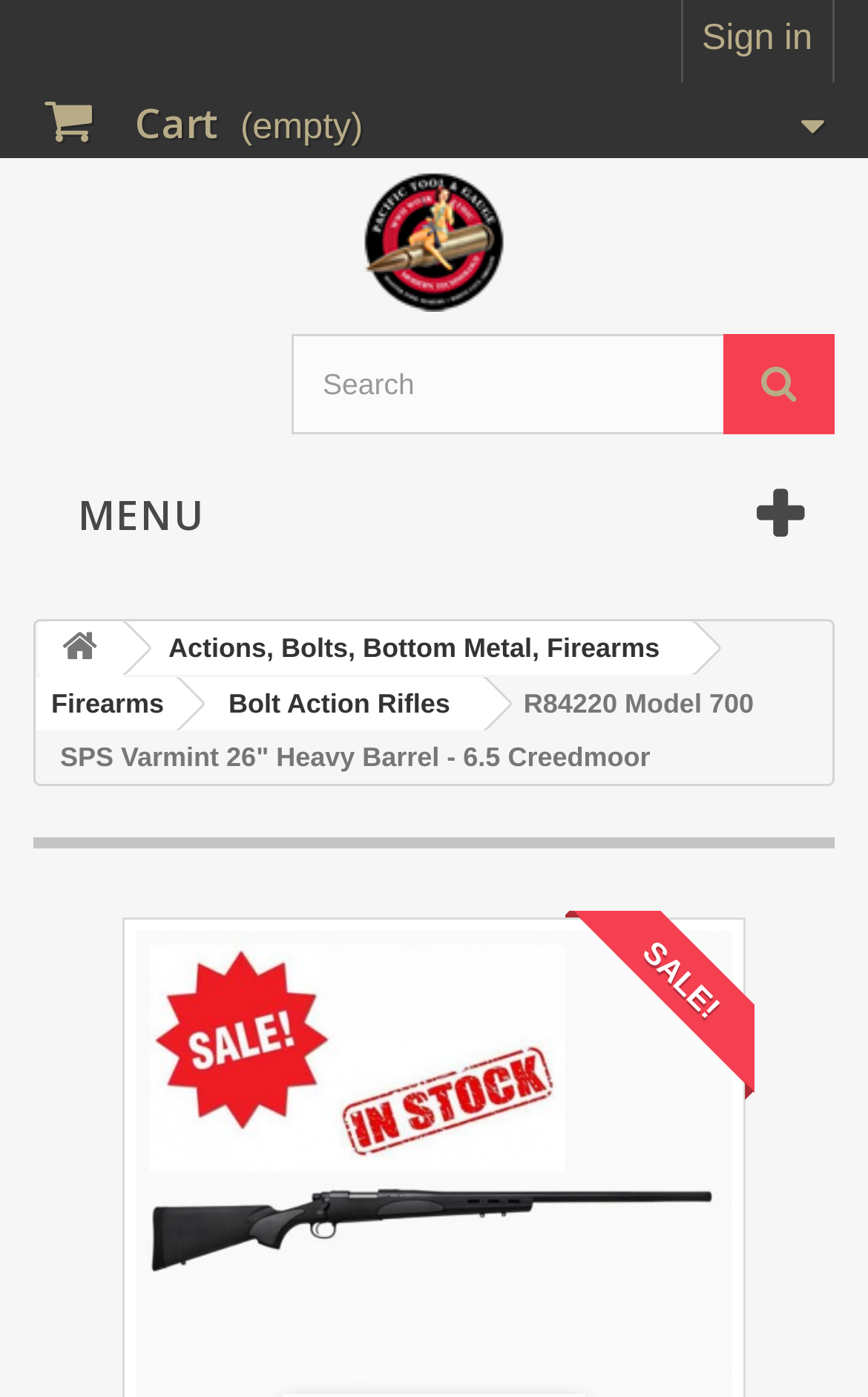Locate the bounding box coordinates of the element you need to click to accomplish the task described by this instruction: "Explore Firearms category".

[0.138, 0.445, 0.798, 0.483]